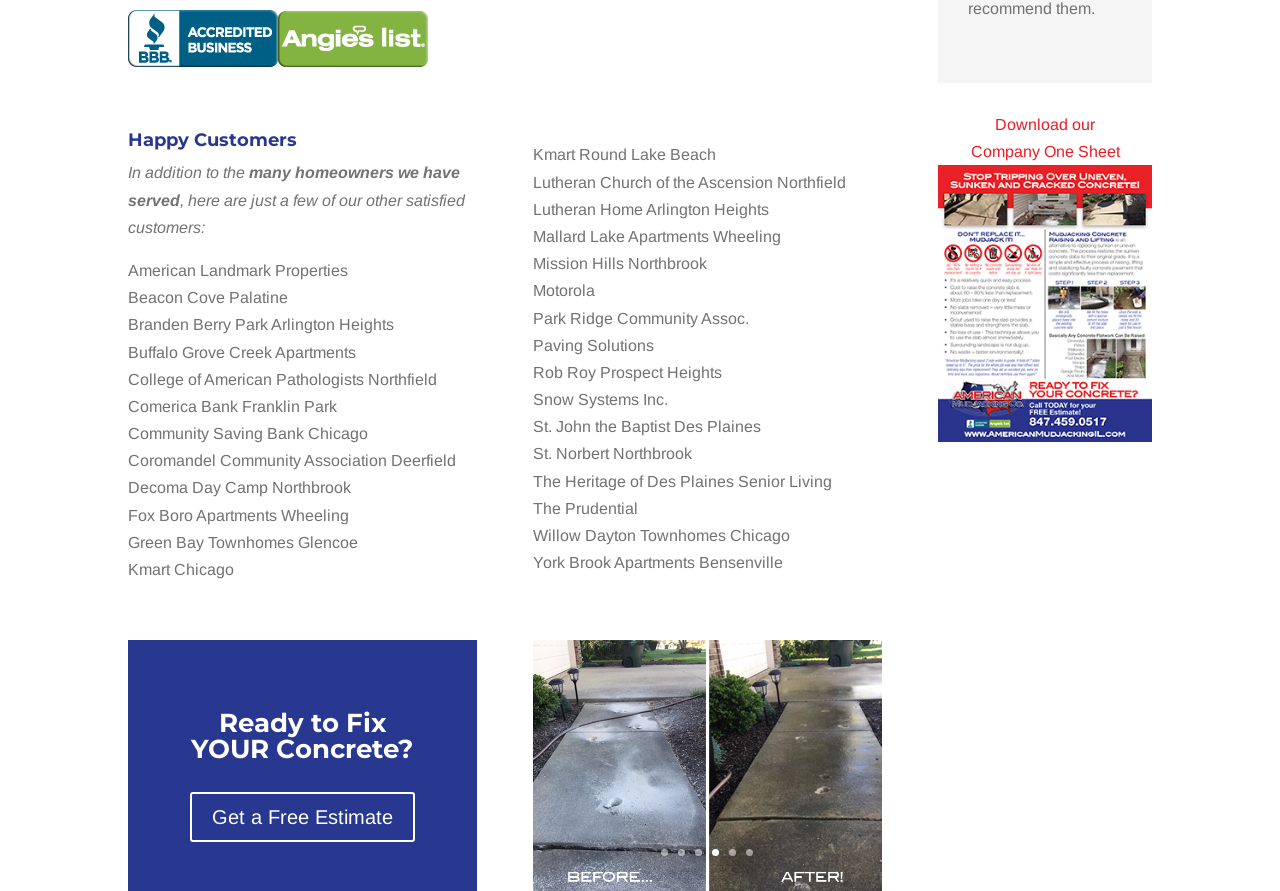Using the element description: "Get a Free Estimate", determine the bounding box coordinates. The coordinates should be in the format [left, top, right, bottom], with values between 0 and 1.

[0.148, 0.888, 0.324, 0.944]